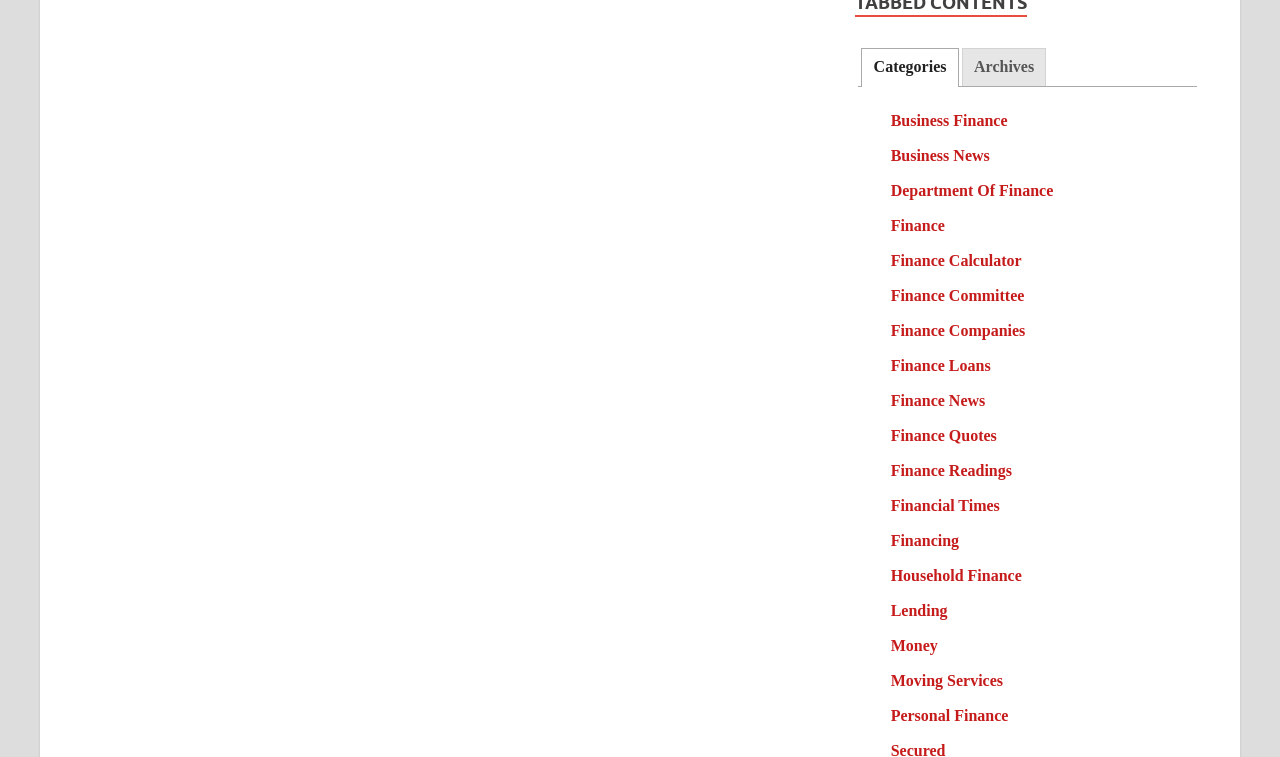Ascertain the bounding box coordinates for the UI element detailed here: "Finance Committee". The coordinates should be provided as [left, top, right, bottom] with each value being a float between 0 and 1.

[0.696, 0.379, 0.8, 0.402]